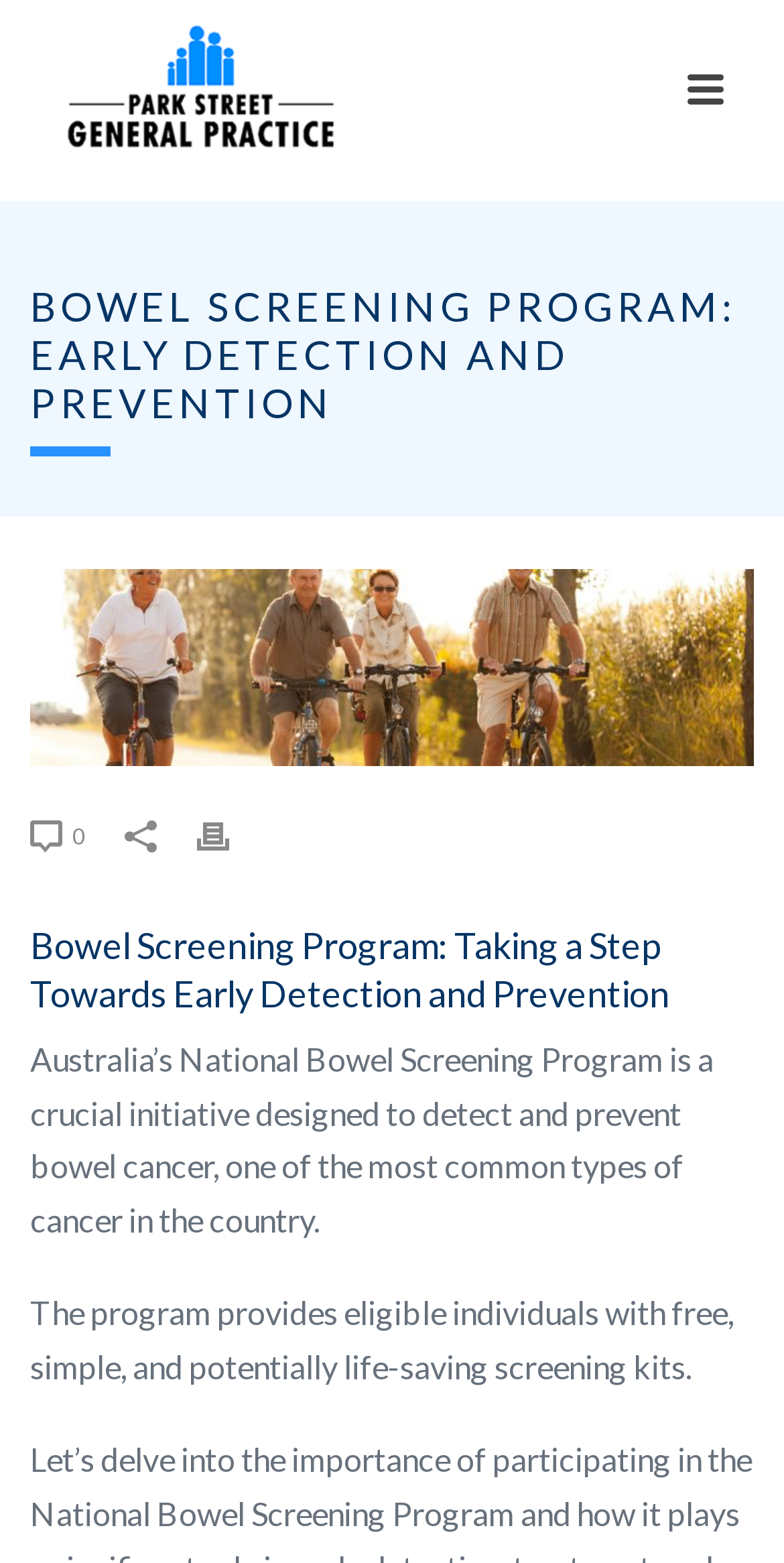Based on the image, please respond to the question with as much detail as possible:
What is the purpose of Australia's National Bowel Screening Program?

According to the webpage, the program is designed to detect and prevent bowel cancer, which is one of the most common types of cancer in the country.